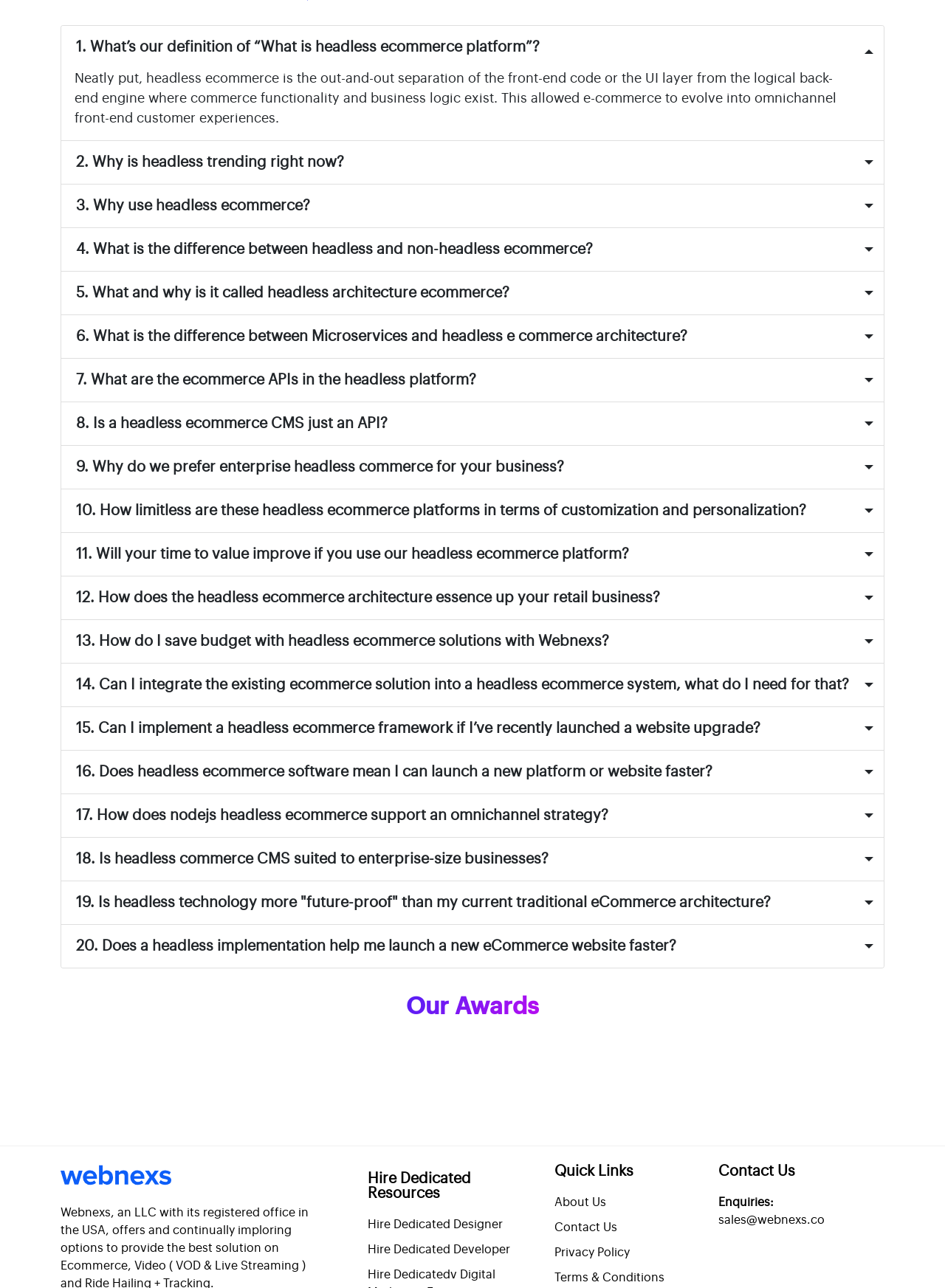Find the bounding box coordinates for the area you need to click to carry out the instruction: "Read 'Our Awards'". The coordinates should be four float numbers between 0 and 1, indicated as [left, top, right, bottom].

[0.064, 0.917, 0.936, 0.941]